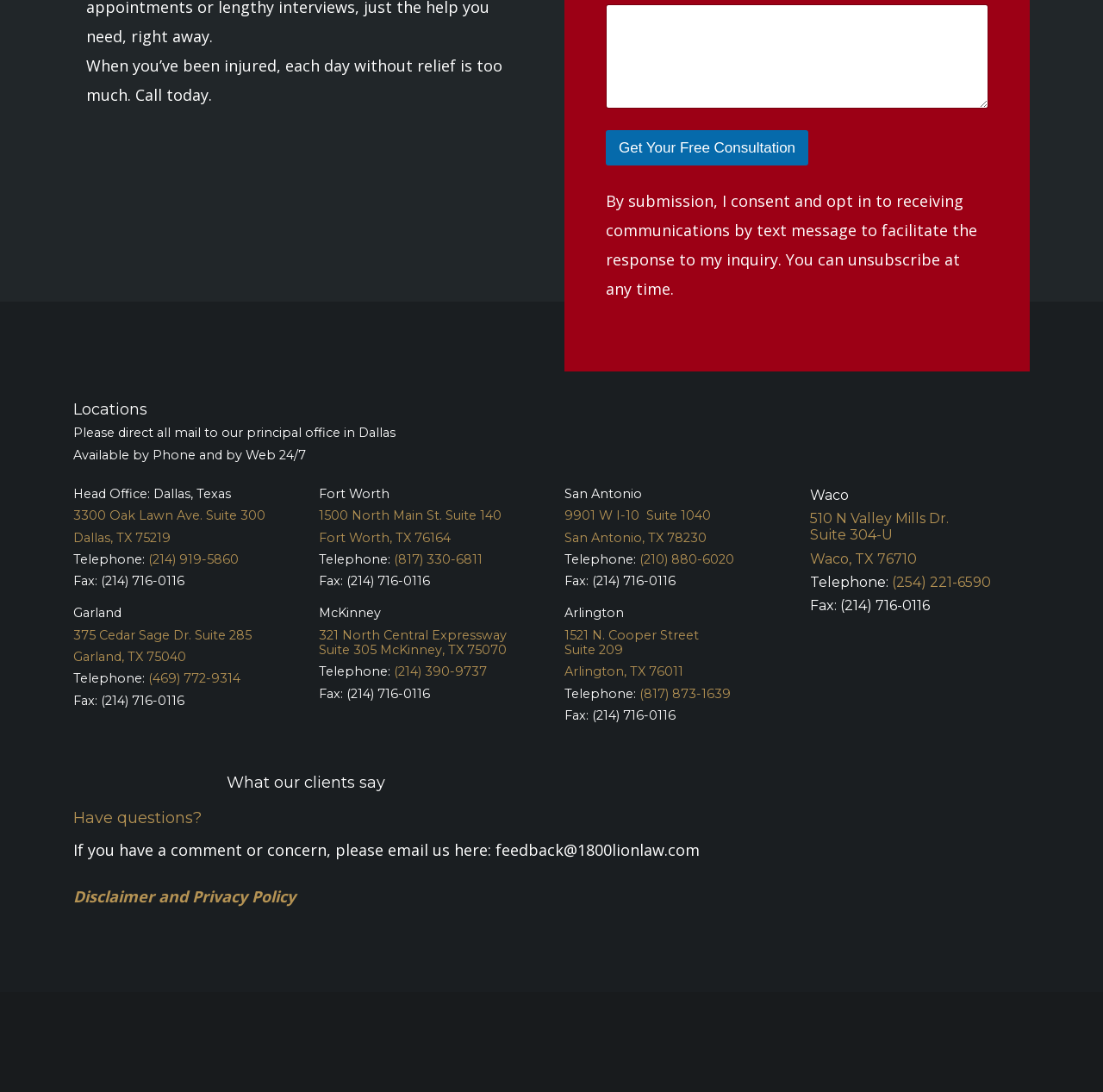Based on the visual content of the image, answer the question thoroughly: What is the phone number for the Dallas office?

I found the phone number for the Dallas office by looking at the 'Head Office: Dallas, Texas' section, where it lists the telephone number as (214) 919-5860.